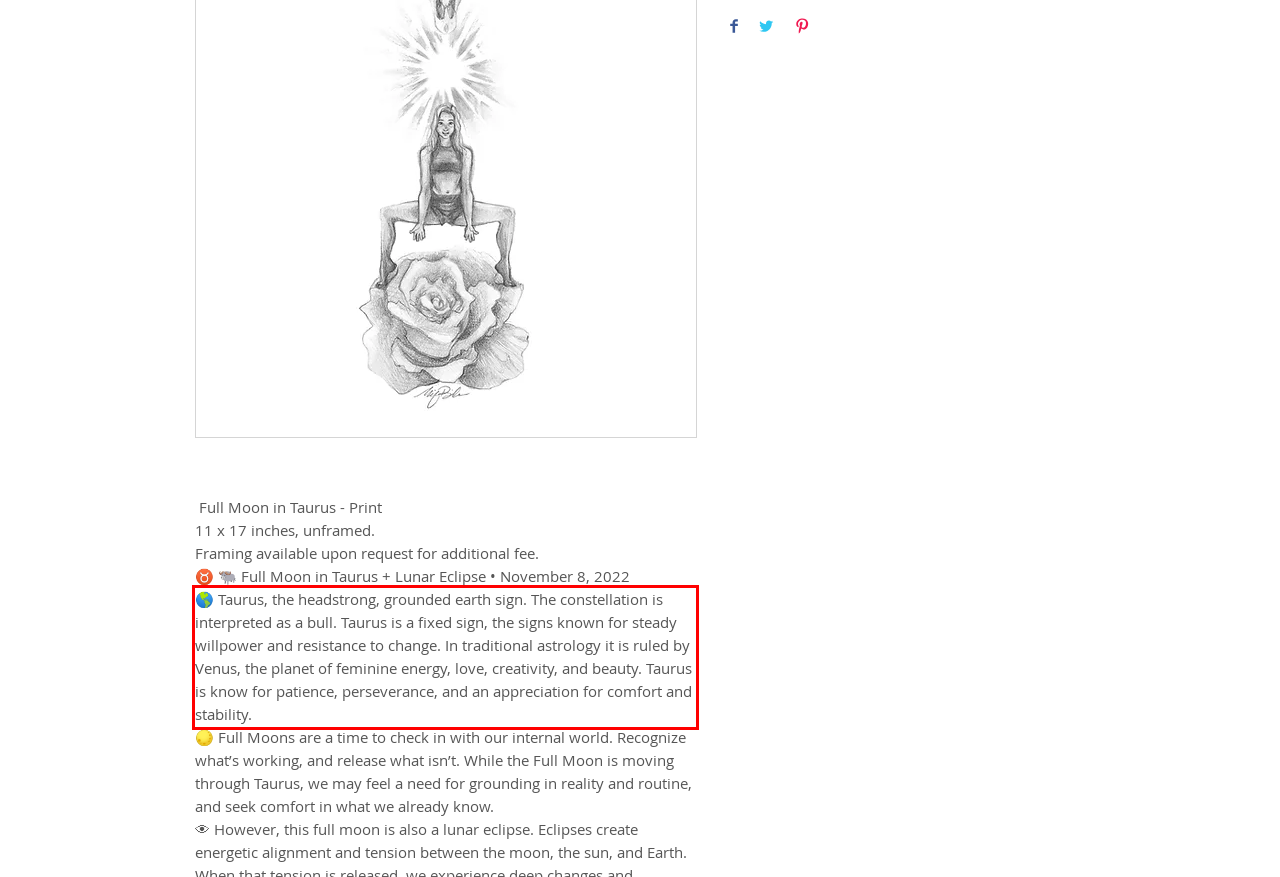Using the provided screenshot of a webpage, recognize the text inside the red rectangle bounding box by performing OCR.

🌎 Taurus, the headstrong, grounded earth sign. The constellation is interpreted as a bull. Taurus is a fixed sign, the signs known for steady willpower and resistance to change. In traditional astrology it is ruled by Venus, the planet of feminine energy, love, creativity, and beauty. Taurus is know for patience, perseverance, and an appreciation for comfort and stability.